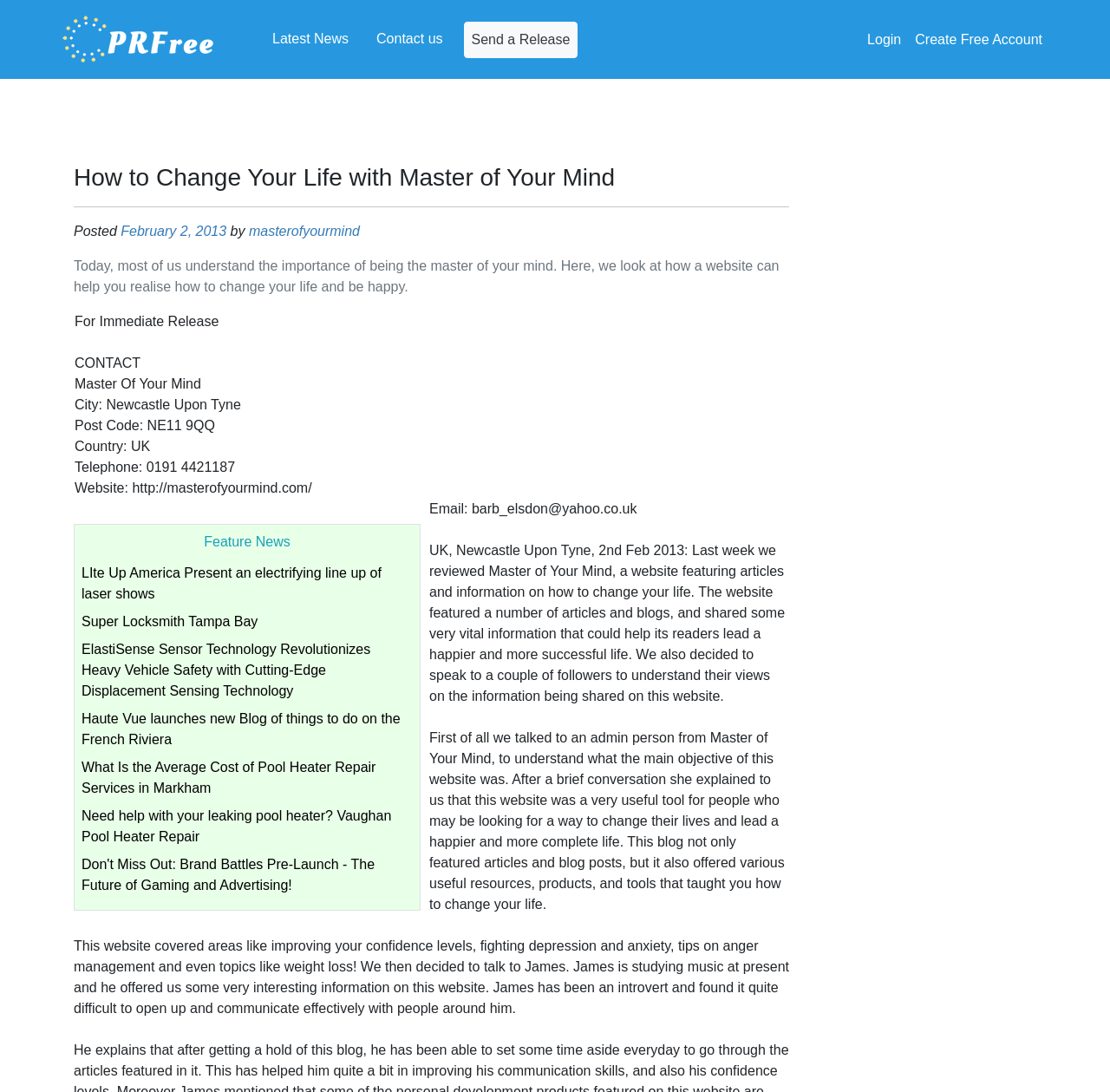Find the bounding box coordinates for the area that should be clicked to accomplish the instruction: "Get advice on raising livestock".

None